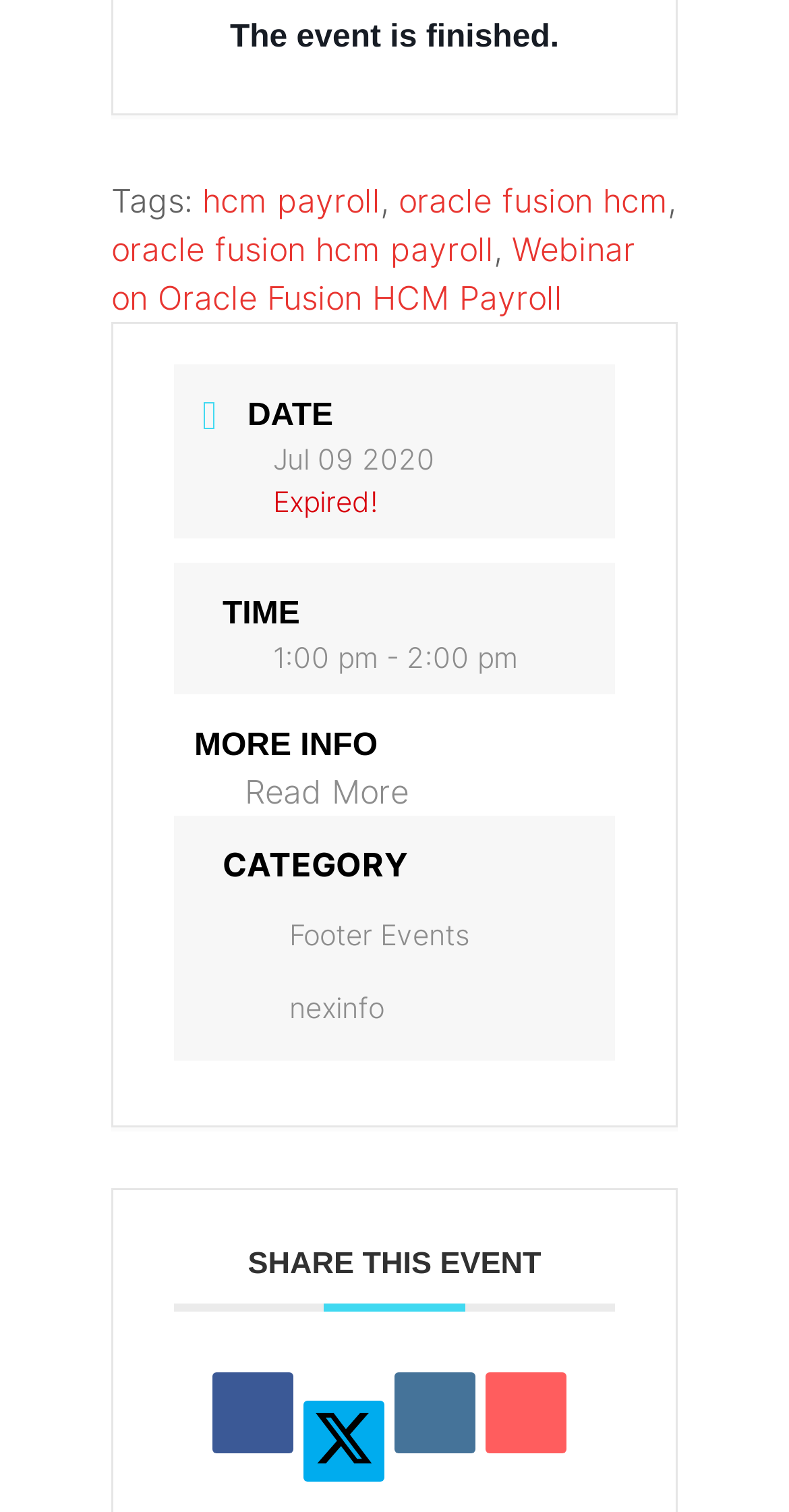Respond to the question below with a single word or phrase: What is the time of the event?

1:00 pm - 2:00 pm